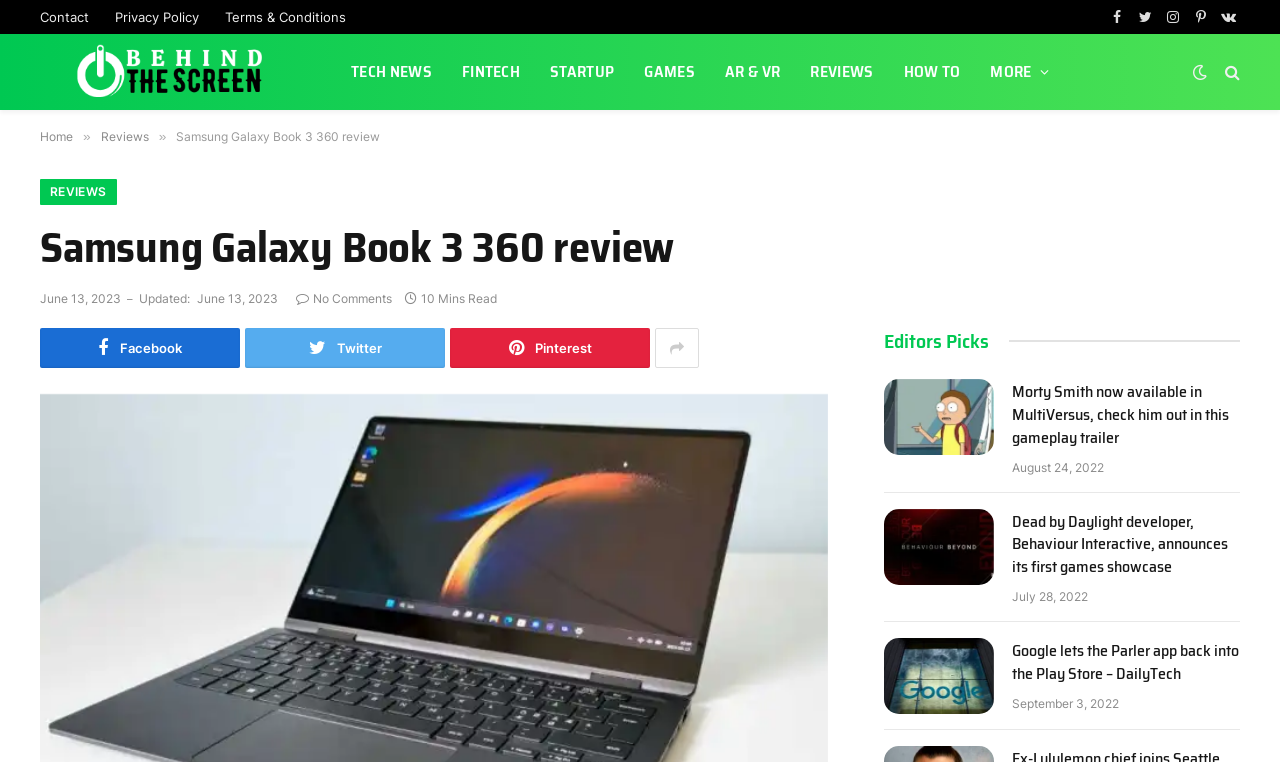Using the provided element description, identify the bounding box coordinates as (top-left x, top-left y, bottom-right x, bottom-right y). Ensure all values are between 0 and 1. Description: Terms & Conditions

[0.166, 0.0, 0.28, 0.045]